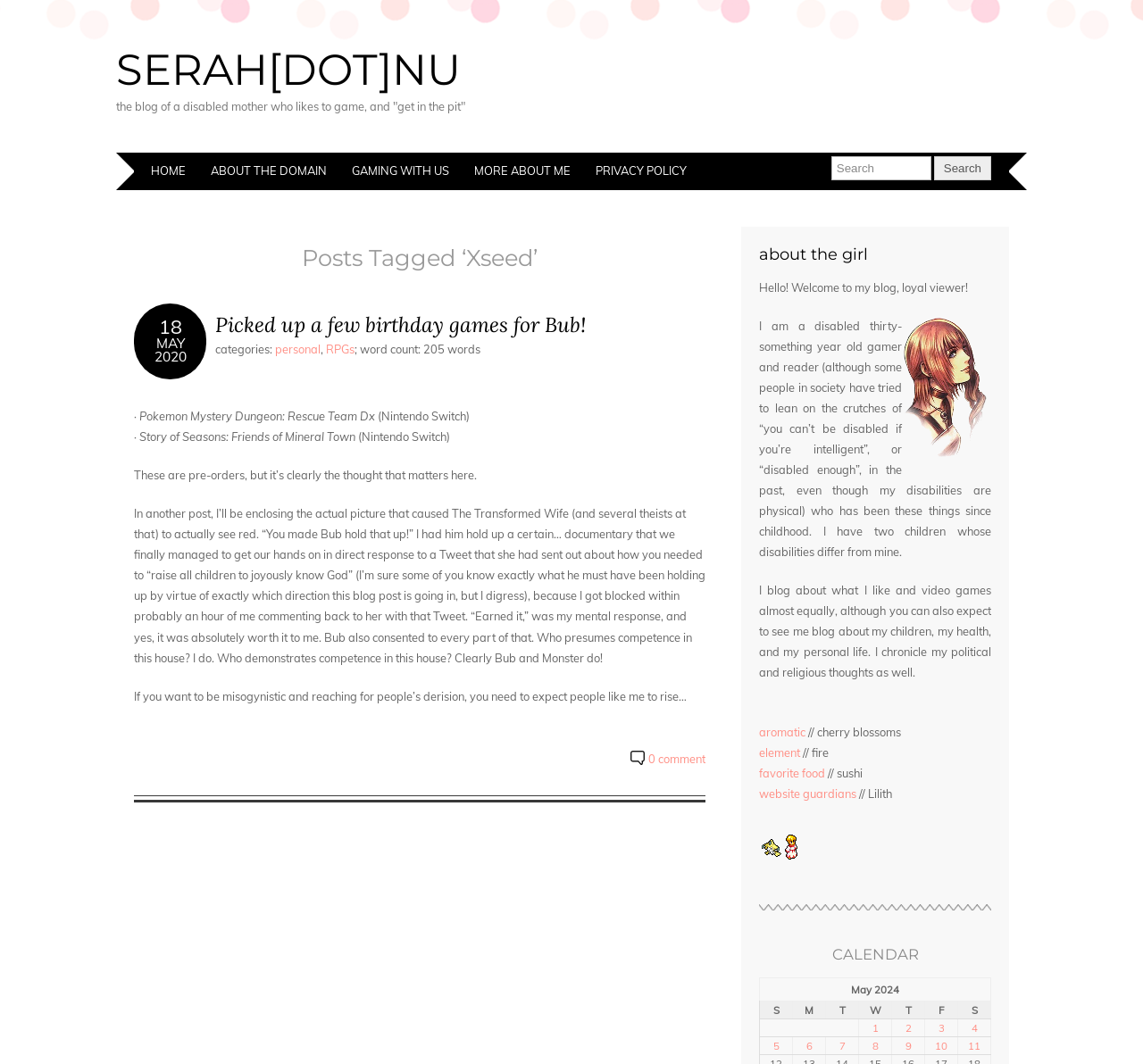Reply to the question below using a single word or brief phrase:
What is the author's occupation?

Gamer and reader